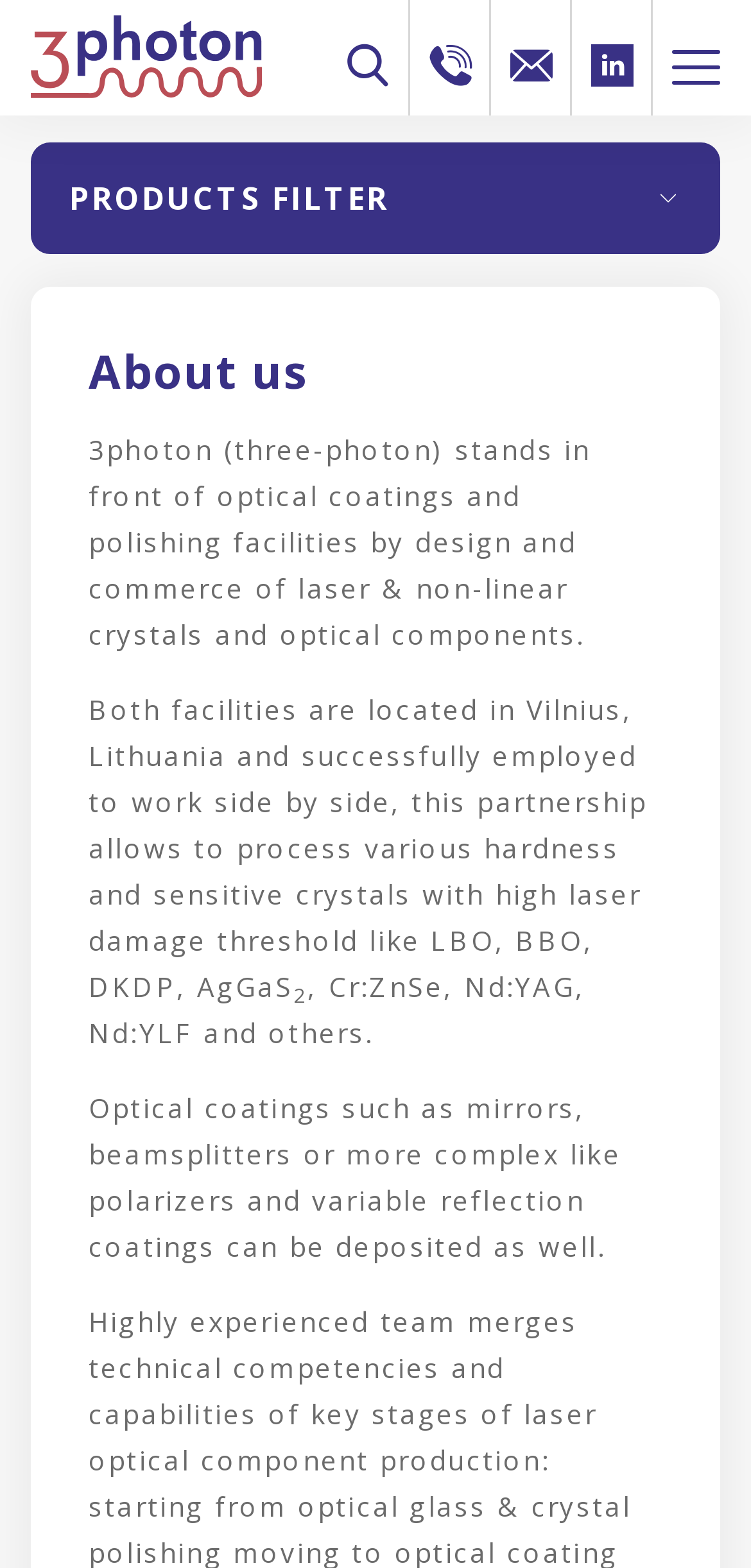Refer to the image and offer a detailed explanation in response to the question: What type of crystals can 3photon process?

The answer can be found in the second paragraph of the webpage, which lists the types of crystals that 3photon can process, including LBO, BBO, DKDP, AgGaS, and others.